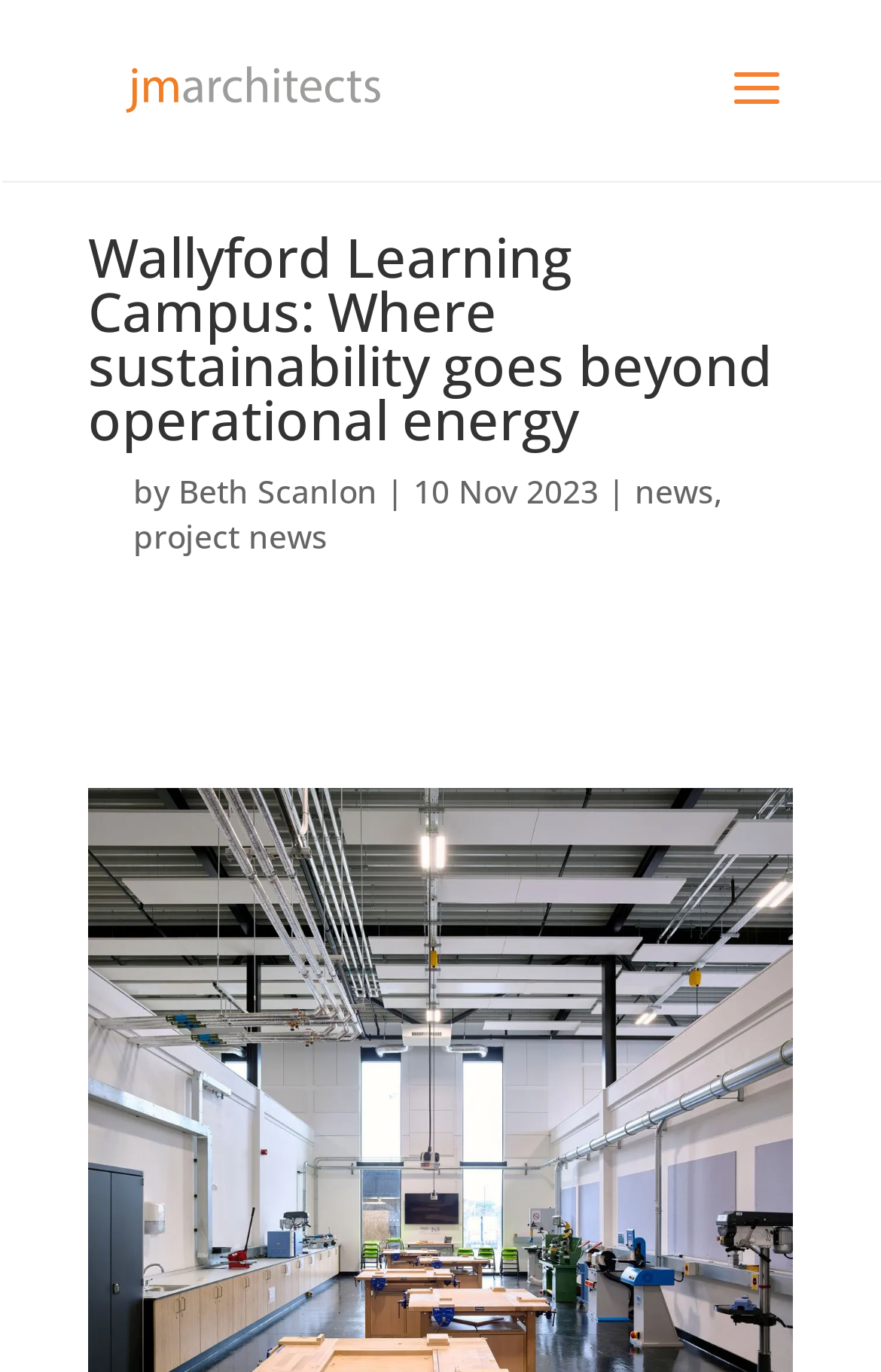What is the search bar located?
Offer a detailed and exhaustive answer to the question.

I found the location of the search bar by analyzing the bounding box coordinates of the search element, which indicates that it is located at the top center of the page.